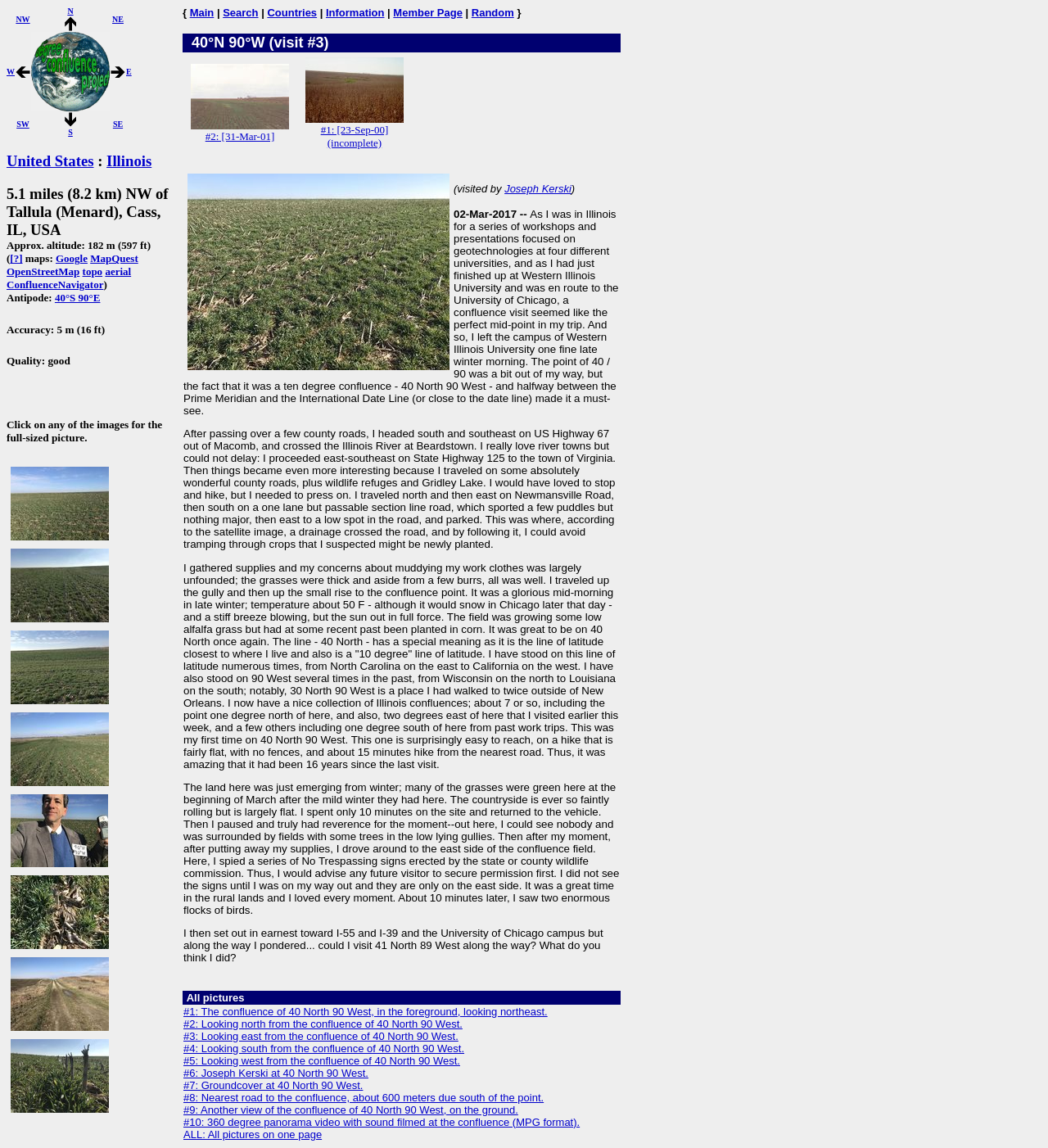Identify the coordinates of the bounding box for the element that must be clicked to accomplish the instruction: "Toggle the Table of Content".

None